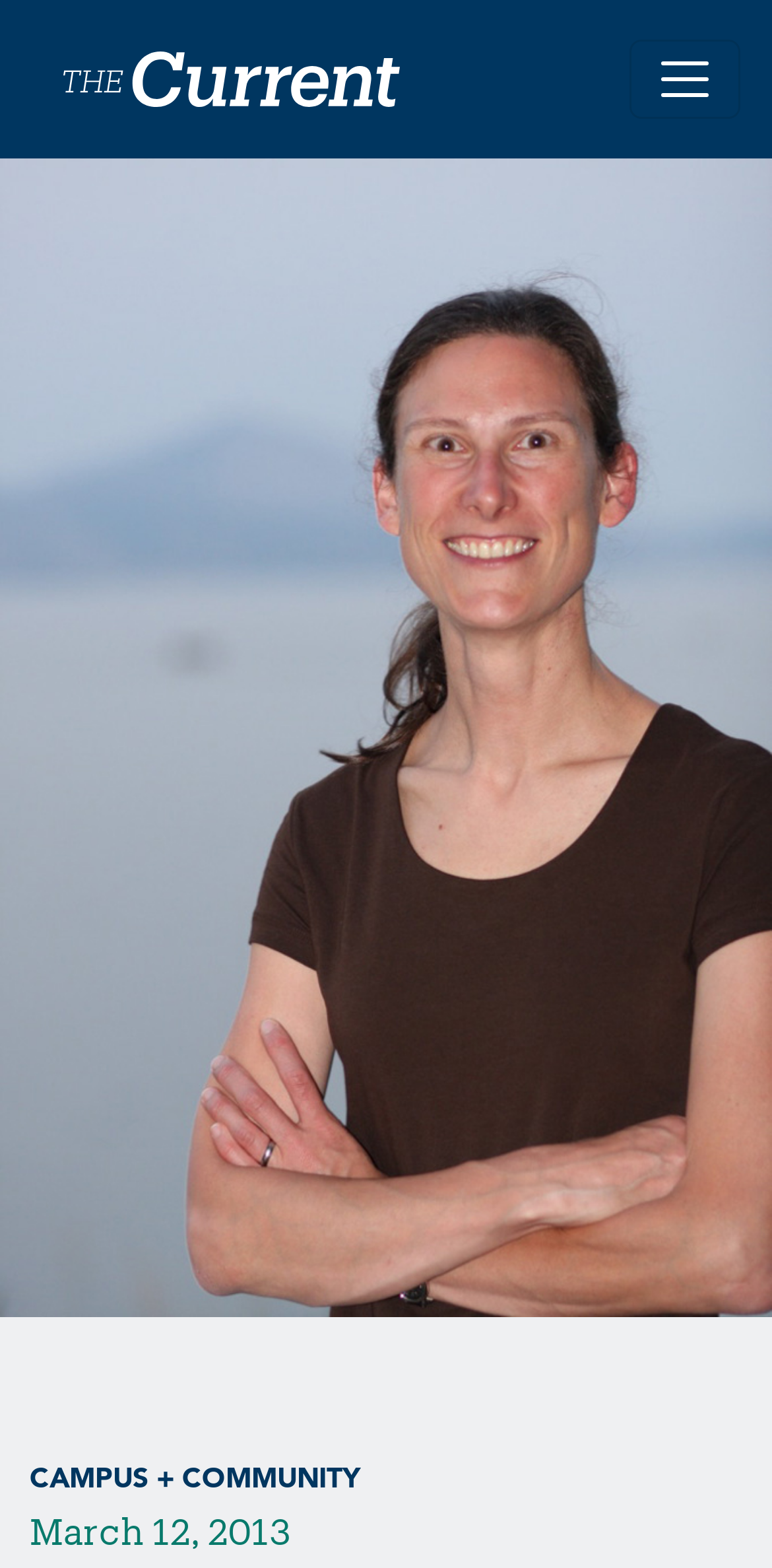Identify and generate the primary title of the webpage.

UCSB Assistant Professors Receive National Science Foundation CAREER Awards